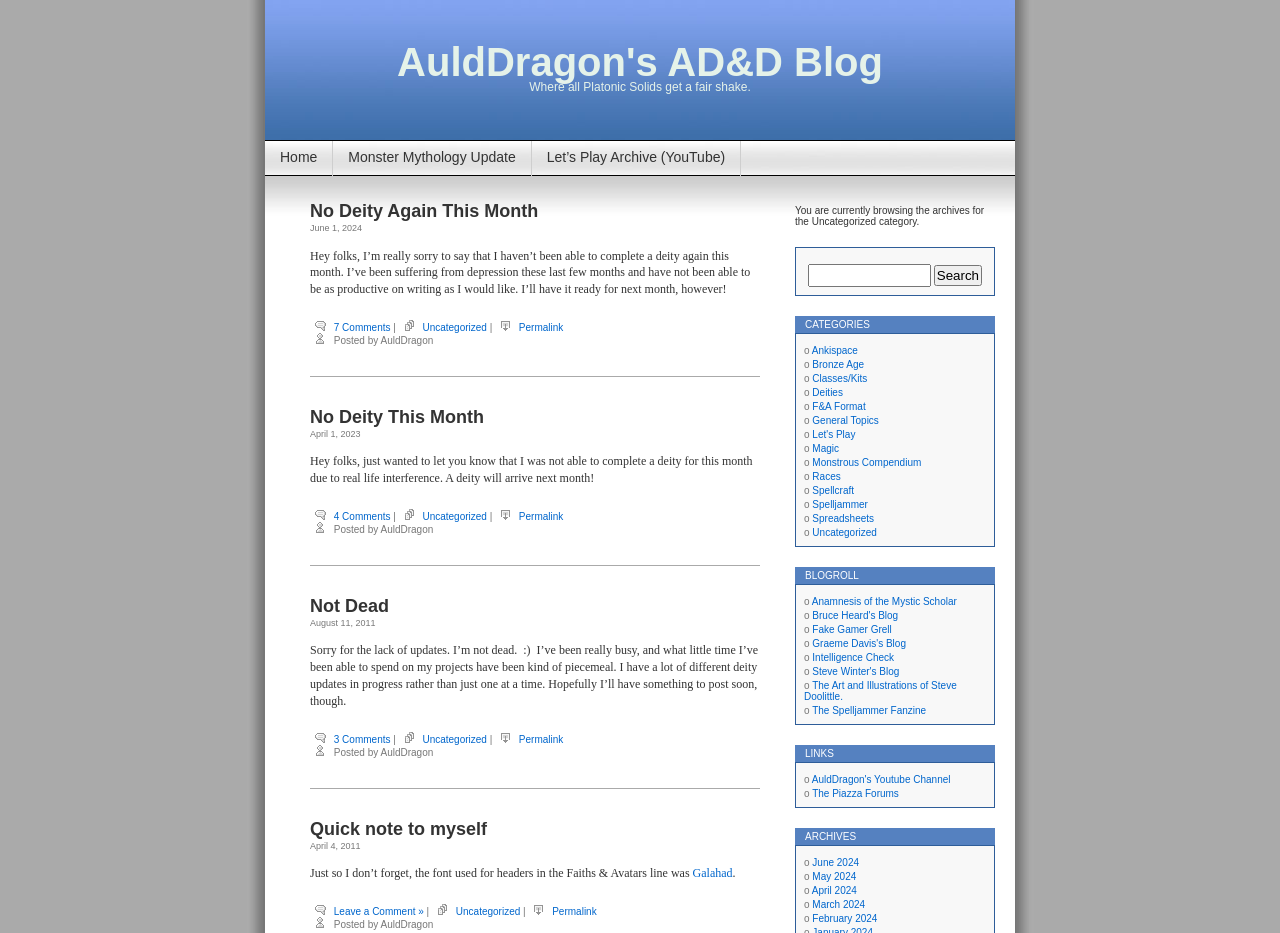Please indicate the bounding box coordinates for the clickable area to complete the following task: "Read the post 'No Deity Again This Month'". The coordinates should be specified as four float numbers between 0 and 1, i.e., [left, top, right, bottom].

[0.242, 0.215, 0.594, 0.238]